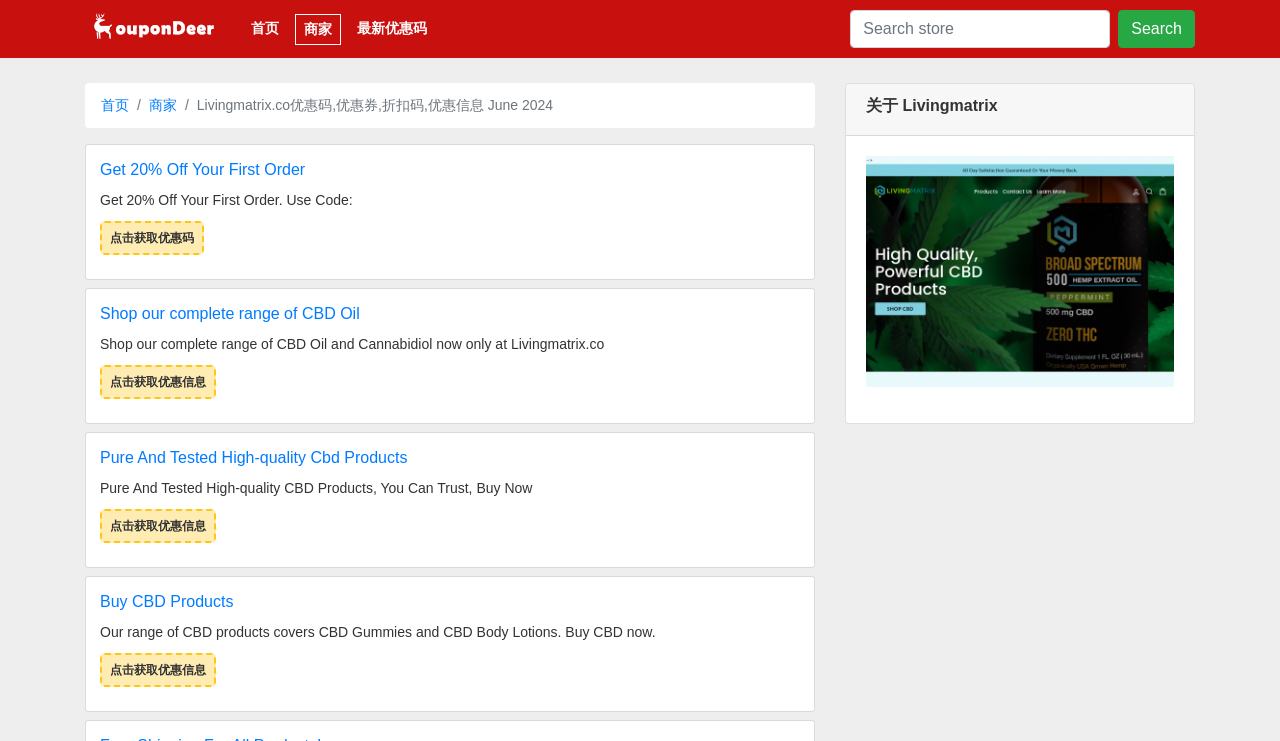Please identify the bounding box coordinates of the element on the webpage that should be clicked to follow this instruction: "Get 20% Off Your First Order". The bounding box coordinates should be given as four float numbers between 0 and 1, formatted as [left, top, right, bottom].

[0.078, 0.217, 0.238, 0.24]